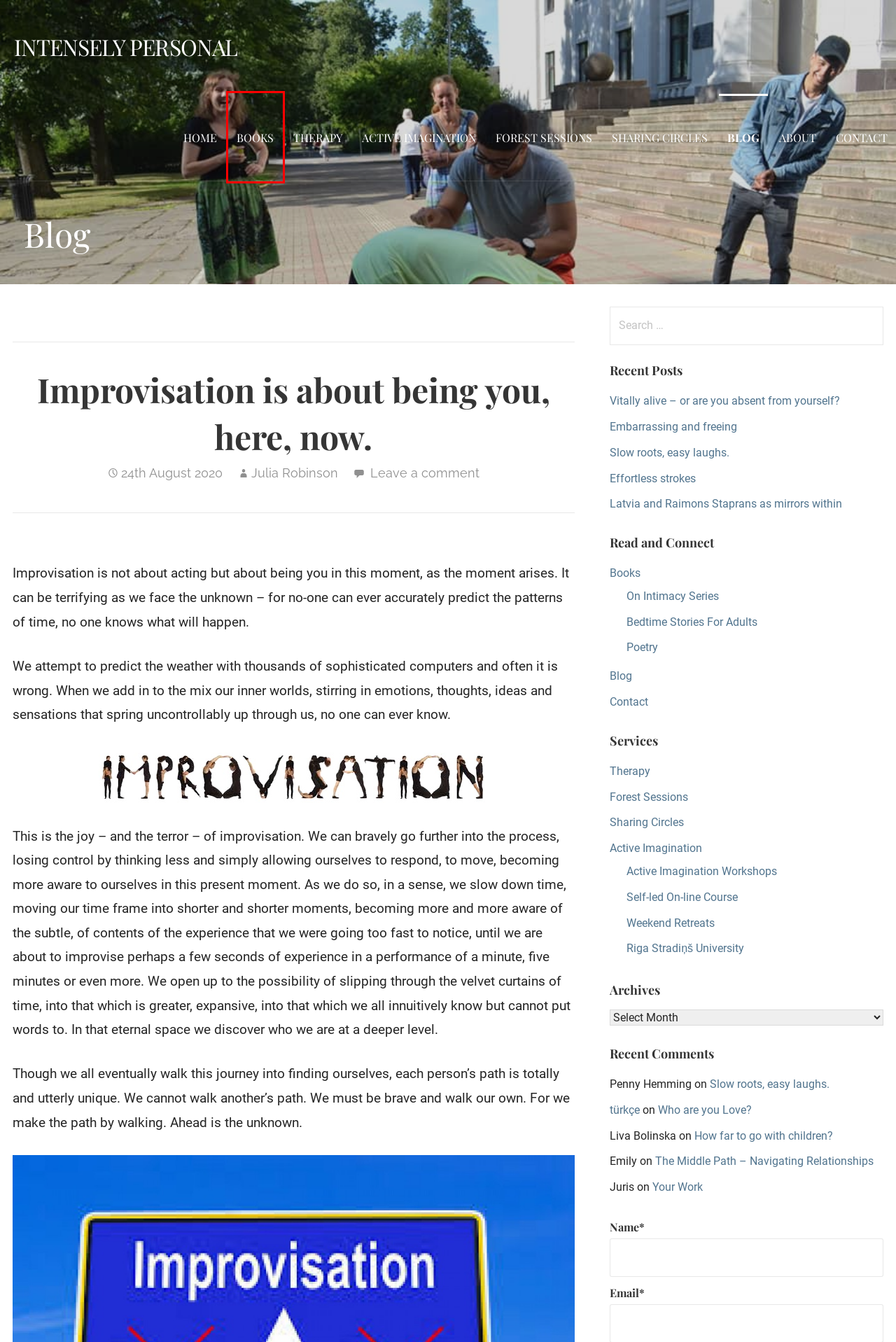Look at the screenshot of the webpage and find the element within the red bounding box. Choose the webpage description that best fits the new webpage that will appear after clicking the element. Here are the candidates:
A. Latvia and Raimons Staprans as mirrors within - INTENSELY PERSONAL
B. The Middle Path – Navigating Relationships - INTENSELY PERSONAL
C. Self-led On-line Course - INTENSELY PERSONAL
D. Effortless strokes - INTENSELY PERSONAL
E. Books - INTENSELY PERSONAL
F. Julia Robinson - INTENSELY PERSONAL
G. Contact - INTENSELY PERSONAL
H. On Intimacy Series - INTENSELY PERSONAL

E